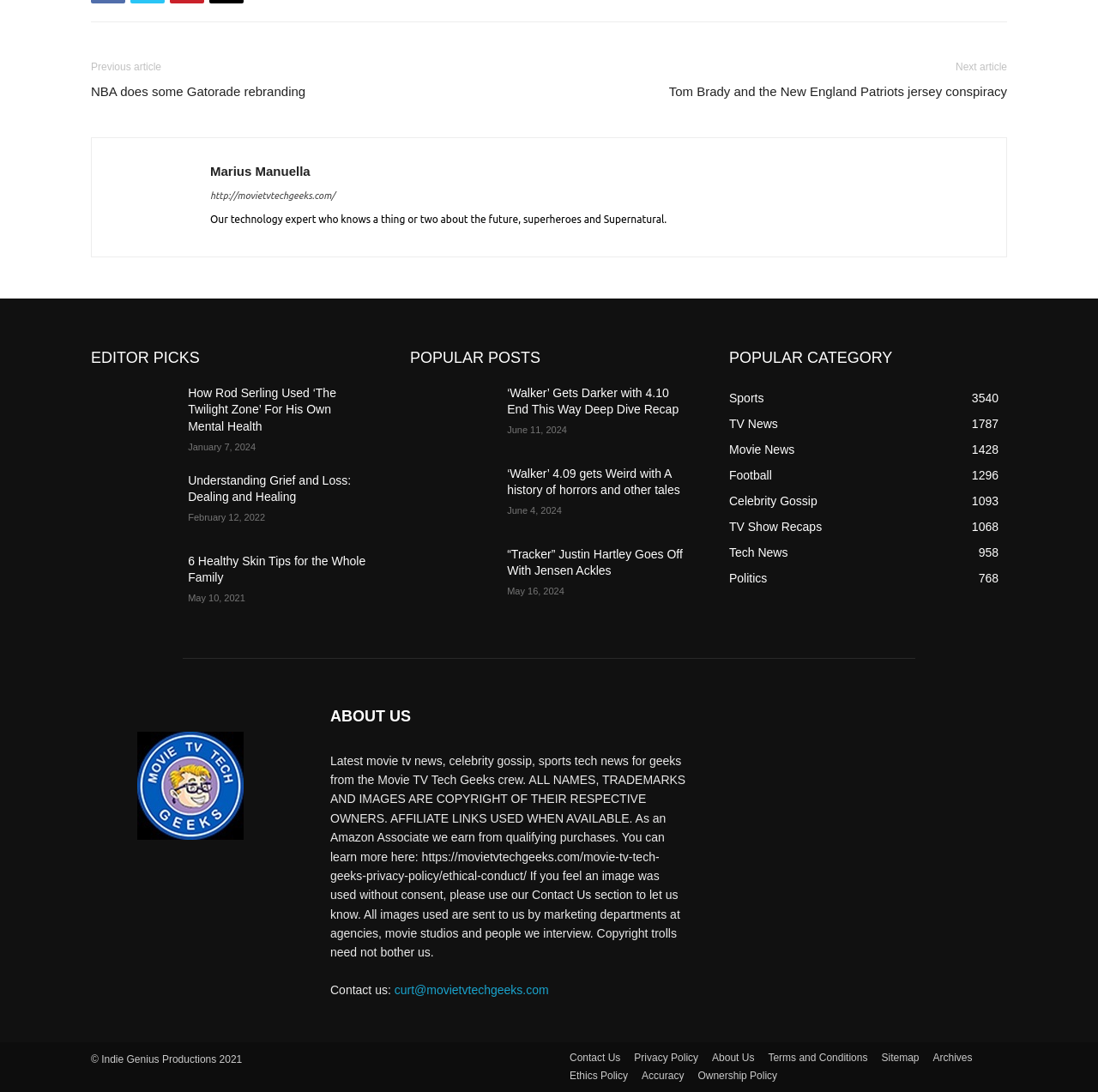Provide the bounding box coordinates of the HTML element described as: "Ethics Policy". The bounding box coordinates should be four float numbers between 0 and 1, i.e., [left, top, right, bottom].

[0.519, 0.977, 0.572, 0.994]